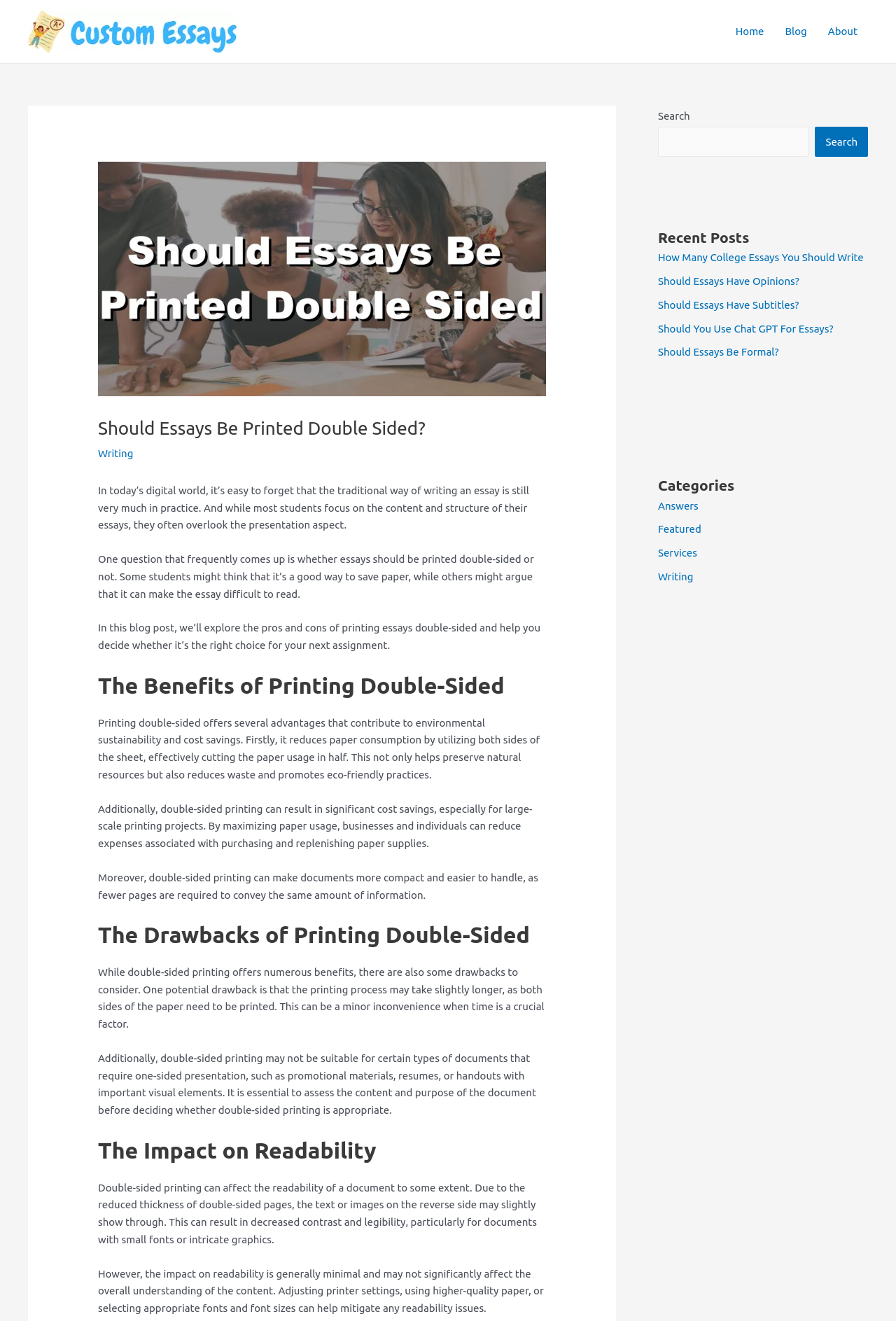What is the main topic of this blog post? Observe the screenshot and provide a one-word or short phrase answer.

Printing essays double-sided